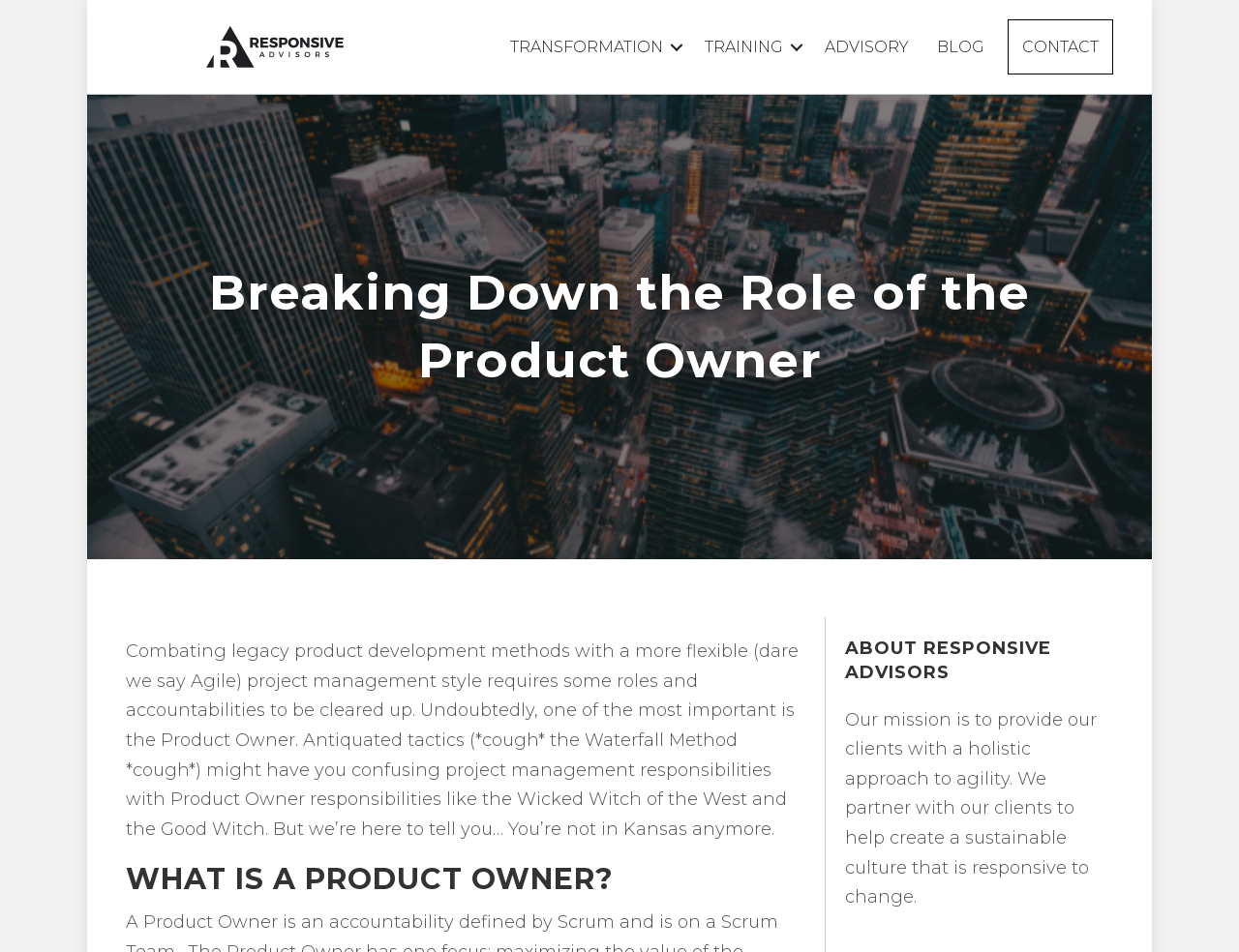What is the company name?
Answer the question with a thorough and detailed explanation.

I found the company name by looking at the logo and the text 'ABOUT RESPONSIVE ADVISORS' which is a heading element.